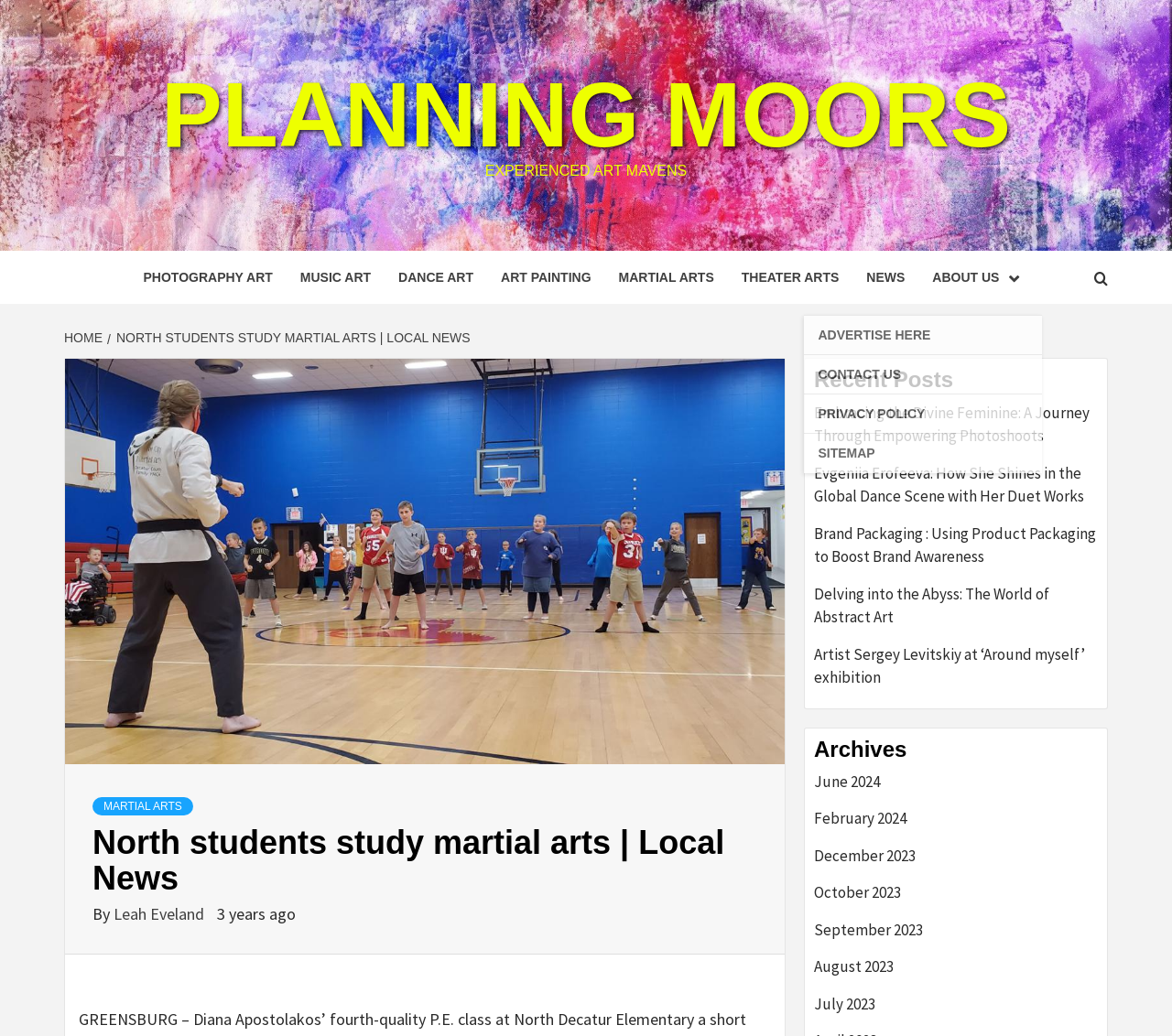Please identify the bounding box coordinates of the clickable element to fulfill the following instruction: "View the 'Recent Posts' section". The coordinates should be four float numbers between 0 and 1, i.e., [left, top, right, bottom].

[0.695, 0.355, 0.937, 0.379]